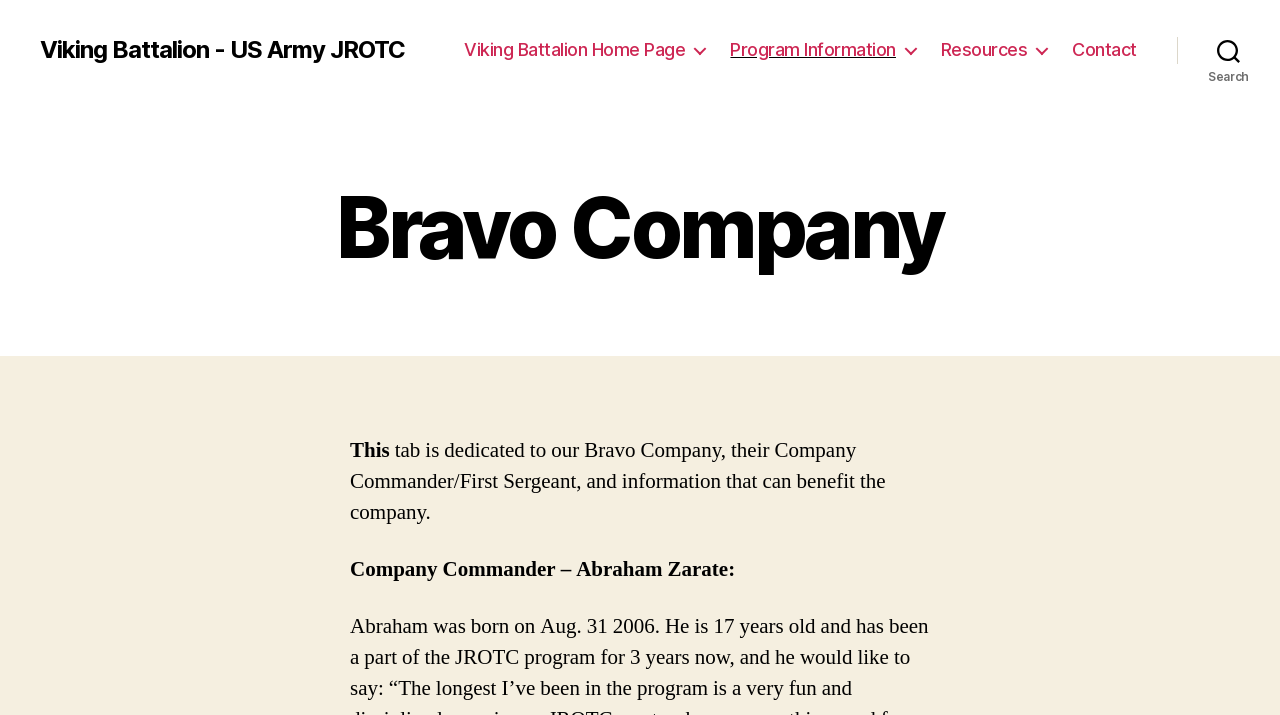Extract the bounding box for the UI element that matches this description: "Contact".

[0.838, 0.055, 0.888, 0.085]